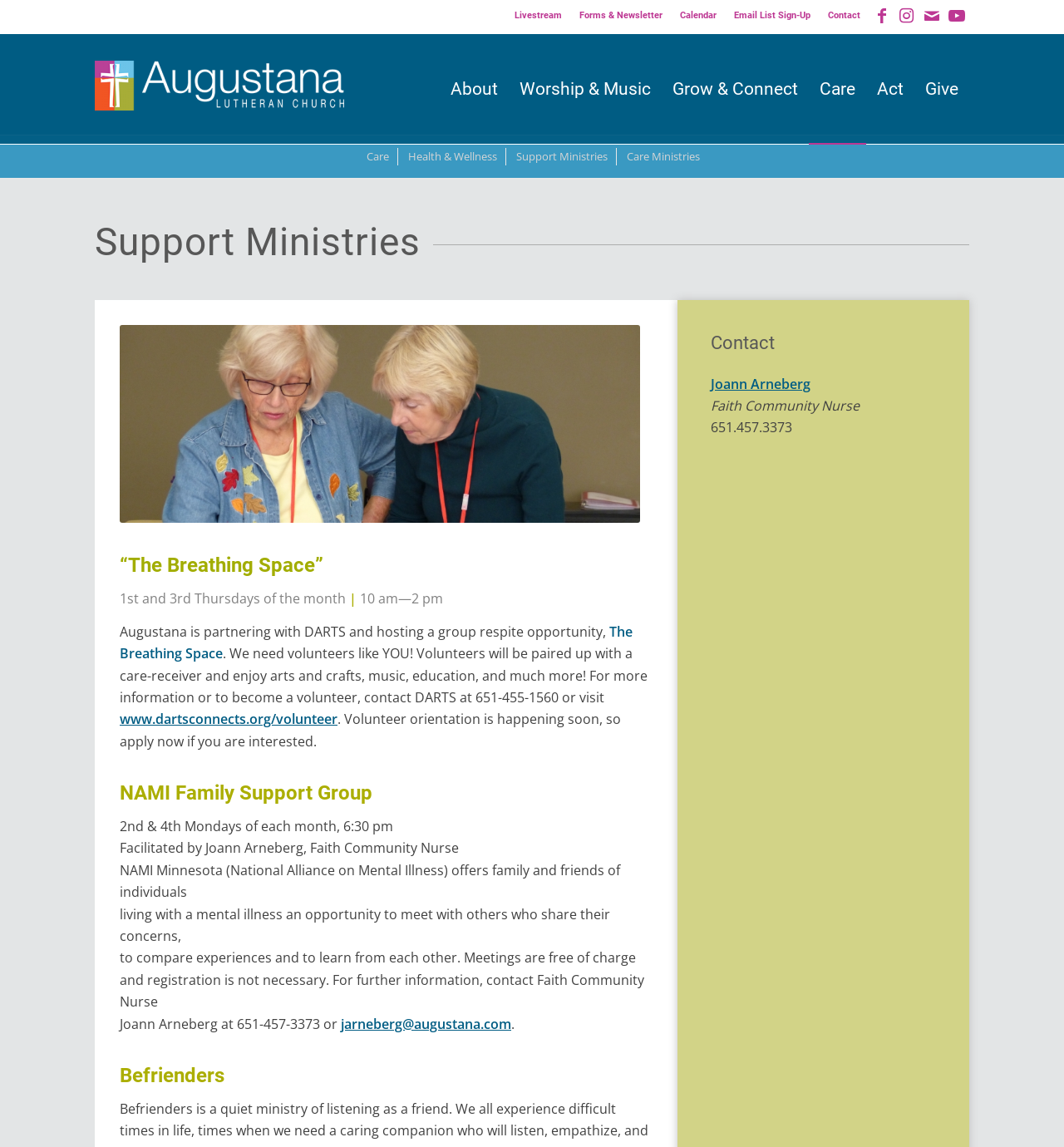What is the purpose of 'The Breathing Space'? Examine the screenshot and reply using just one word or a brief phrase.

Group respite opportunity